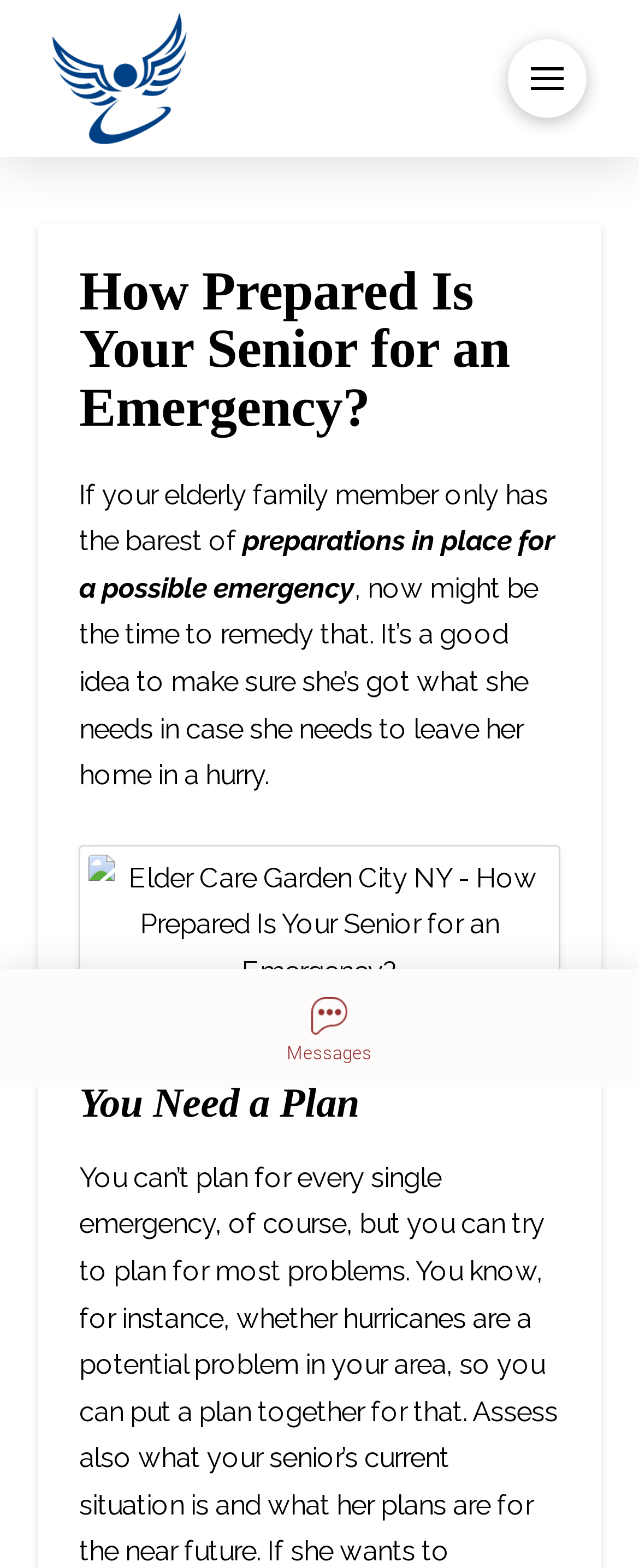What is the title of the first section?
Please ensure your answer to the question is detailed and covers all necessary aspects.

The first section has a heading 'How Prepared Is Your Senior for an Emergency?' which suggests that this is the title of the section.